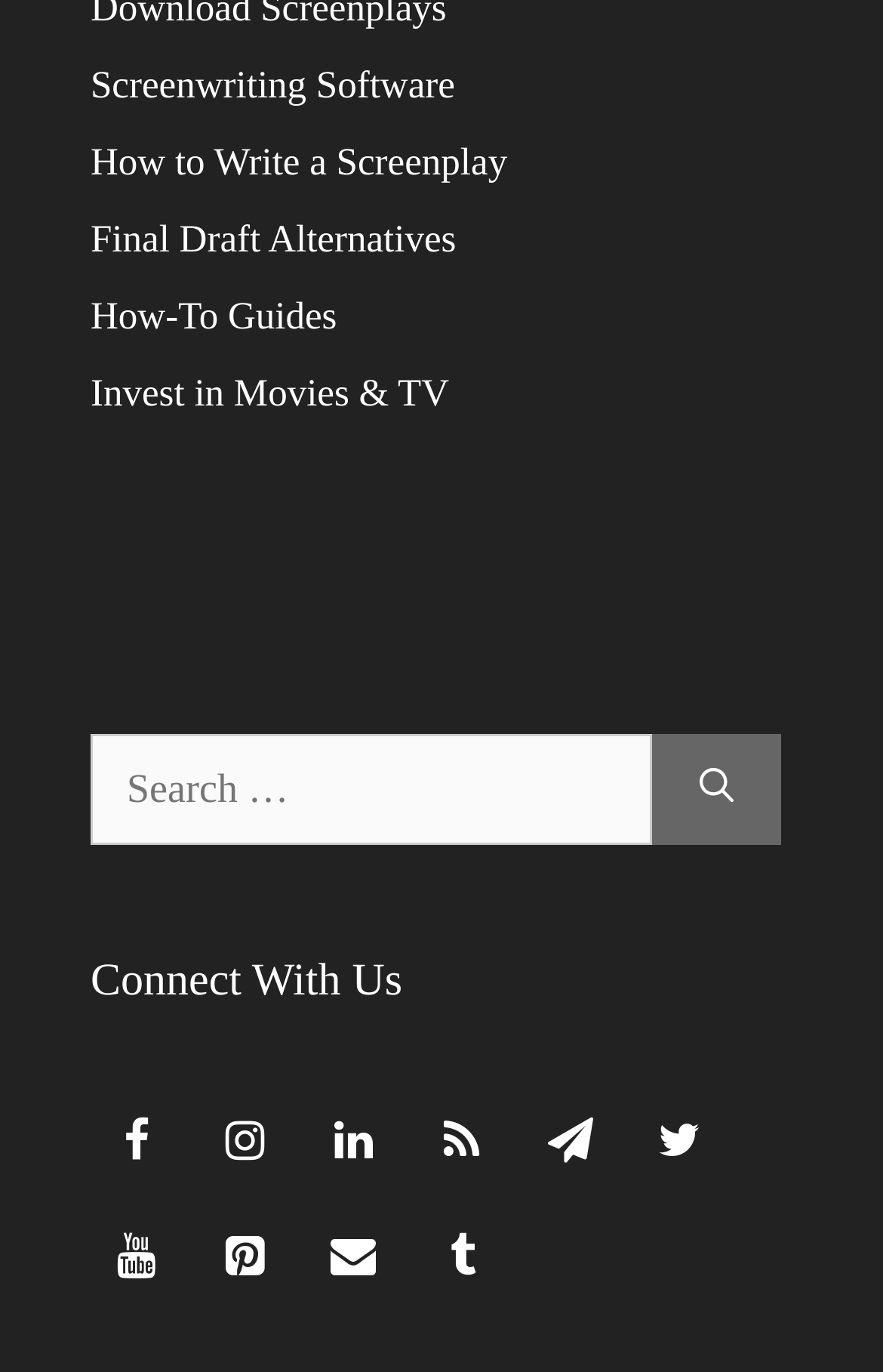Provide the bounding box coordinates for the specified HTML element described in this description: "parent_node: Search for: aria-label="Search"". The coordinates should be four float numbers ranging from 0 to 1, in the format [left, top, right, bottom].

[0.738, 0.535, 0.885, 0.615]